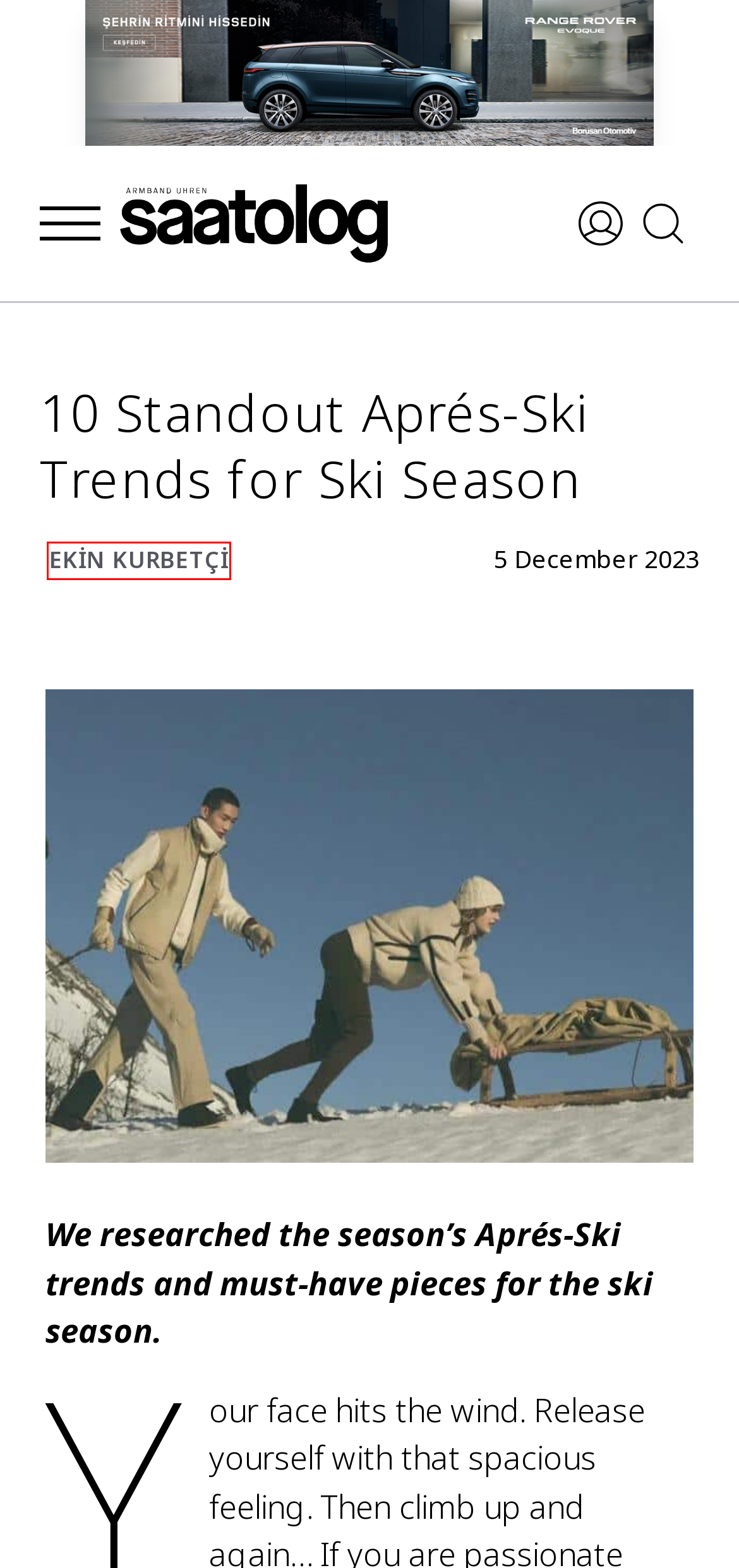Analyze the webpage screenshot with a red bounding box highlighting a UI element. Select the description that best matches the new webpage after clicking the highlighted element. Here are the options:
A. About Us
B. The 8 Best Ski Resorts in the World
C. HAUTE HOROLOGY
D. Wellness
E. Lady Diana’s Cars
F. Ekin Kurbetçi Yazıları - Saatolog.com.tr
G. Speed
H. Land Rover Online Rezervasyon Platformu - Land Rover

F